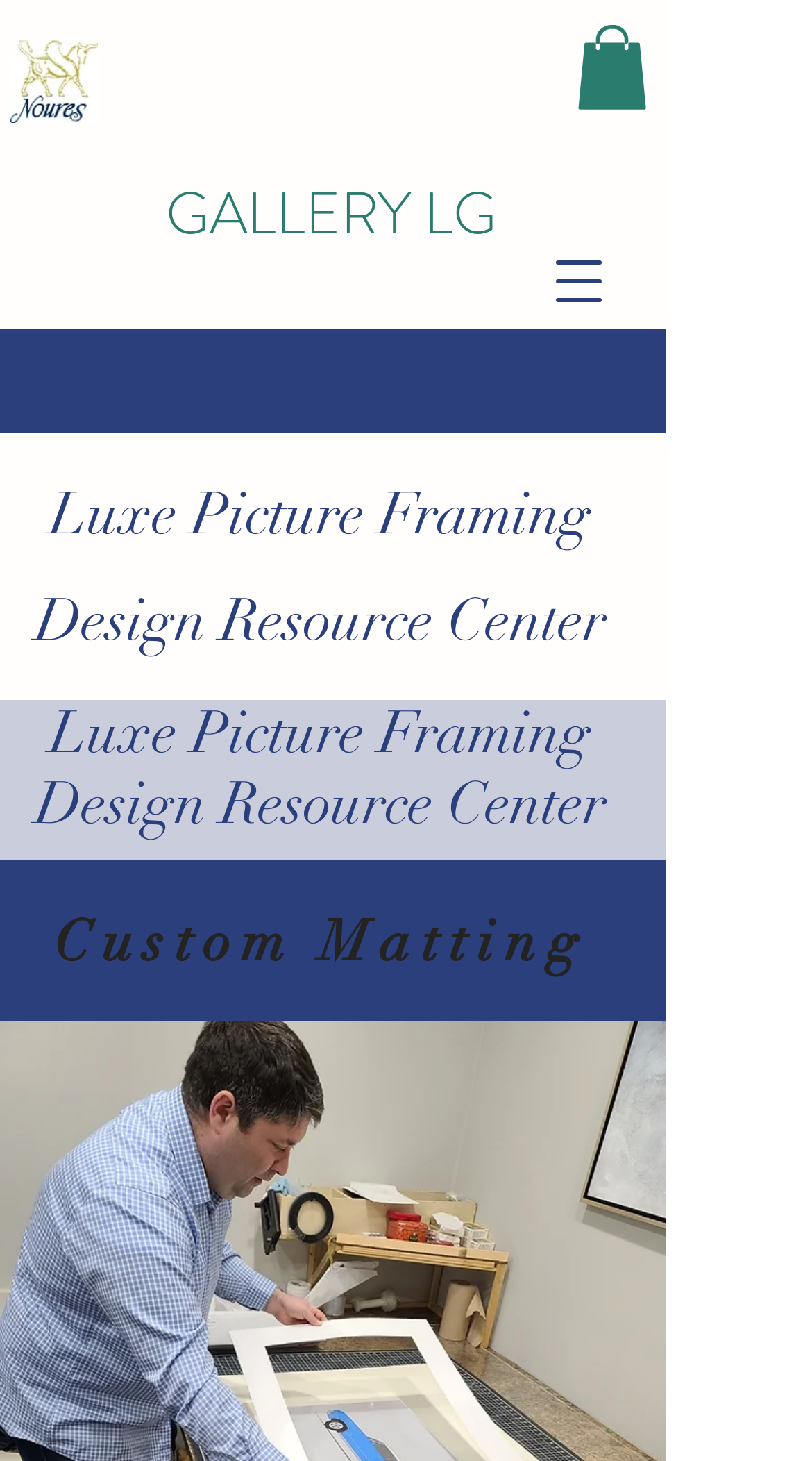What is the logo of the website?
From the image, provide a succinct answer in one word or a short phrase.

Noure's Logo